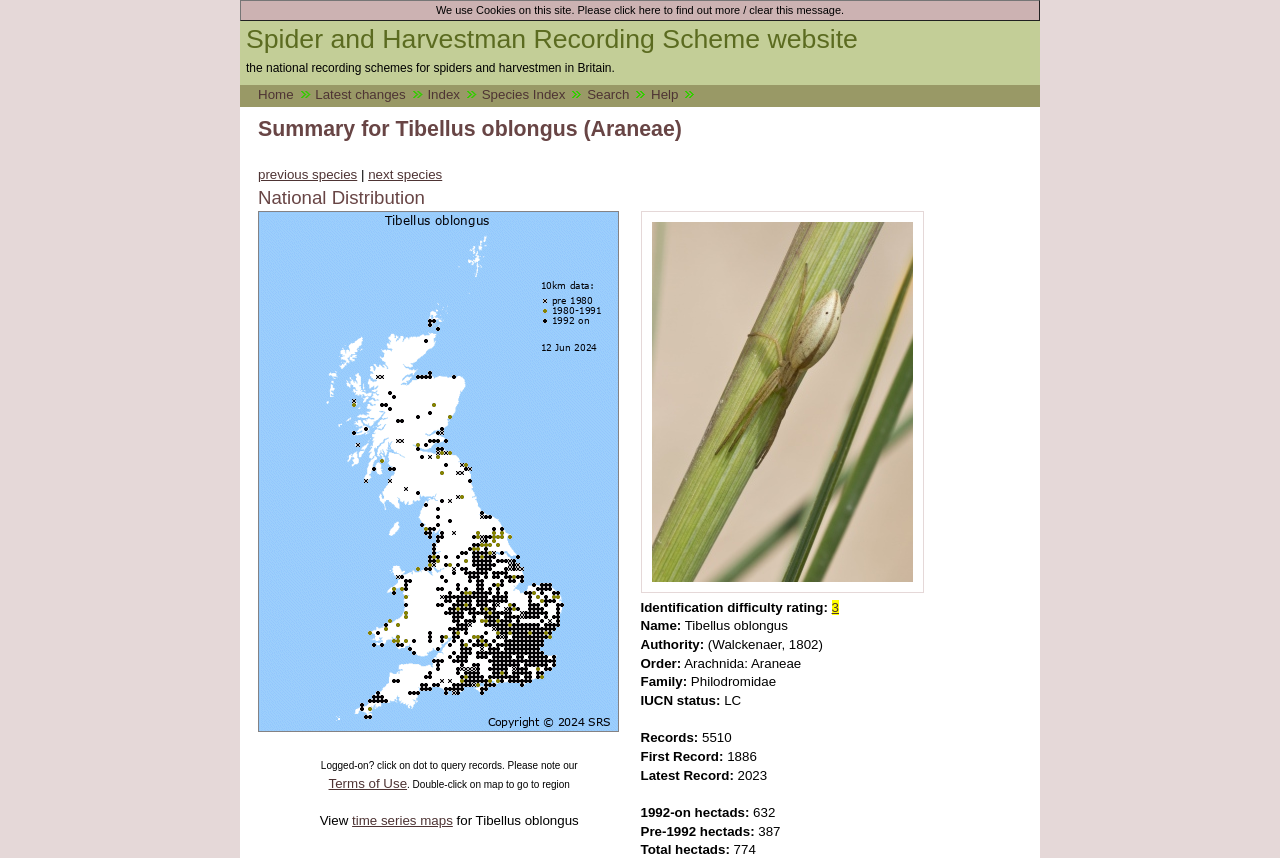Determine the bounding box coordinates of the clickable element to complete this instruction: "view time series maps". Provide the coordinates in the format of four float numbers between 0 and 1, [left, top, right, bottom].

[0.275, 0.948, 0.354, 0.966]